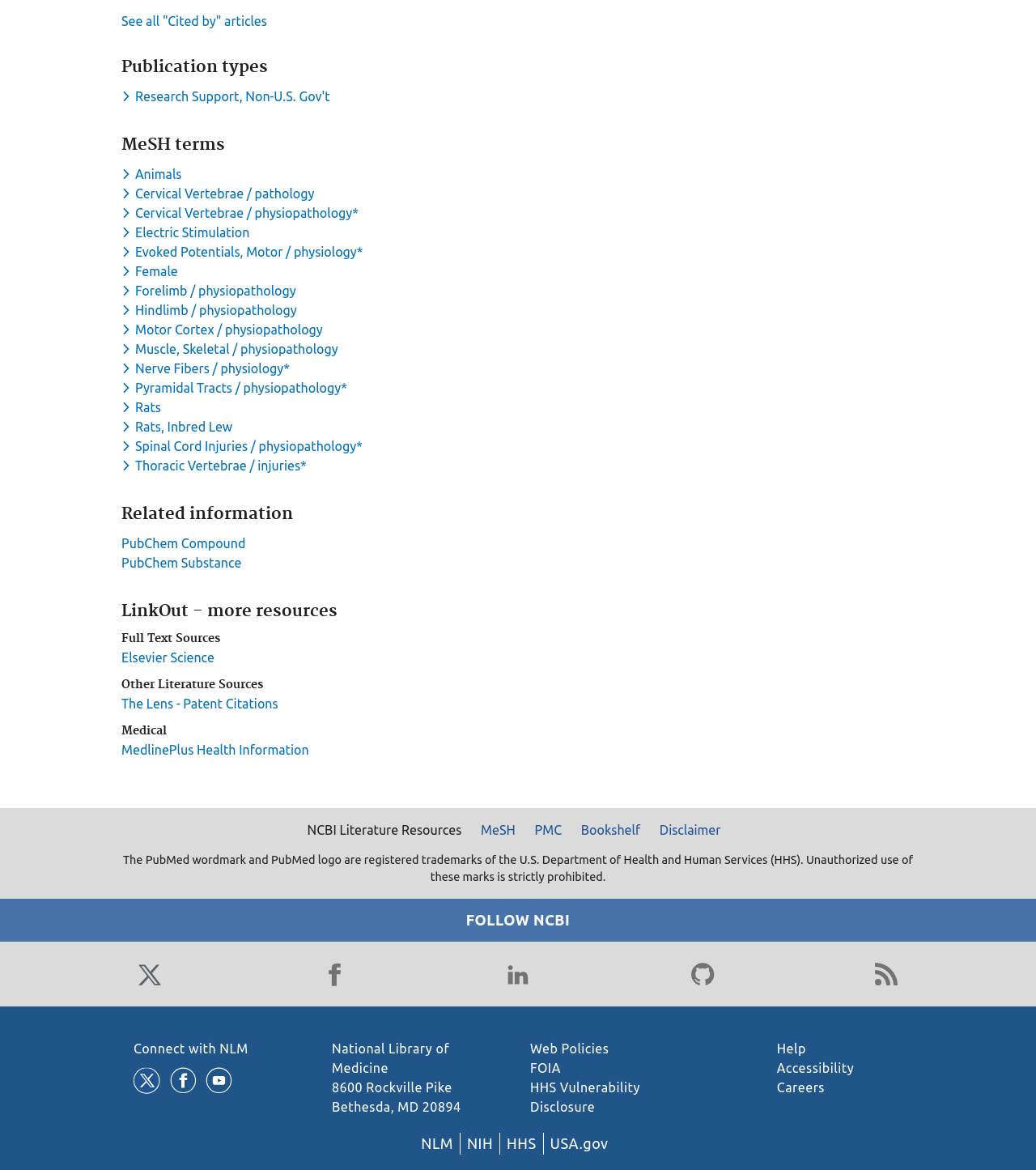What is the type of 'Full Text Sources'?
Deliver a detailed and extensive answer to the question.

I found the answer by looking at the link 'Elsevier Science' which is a type of 'Full Text Sources'.